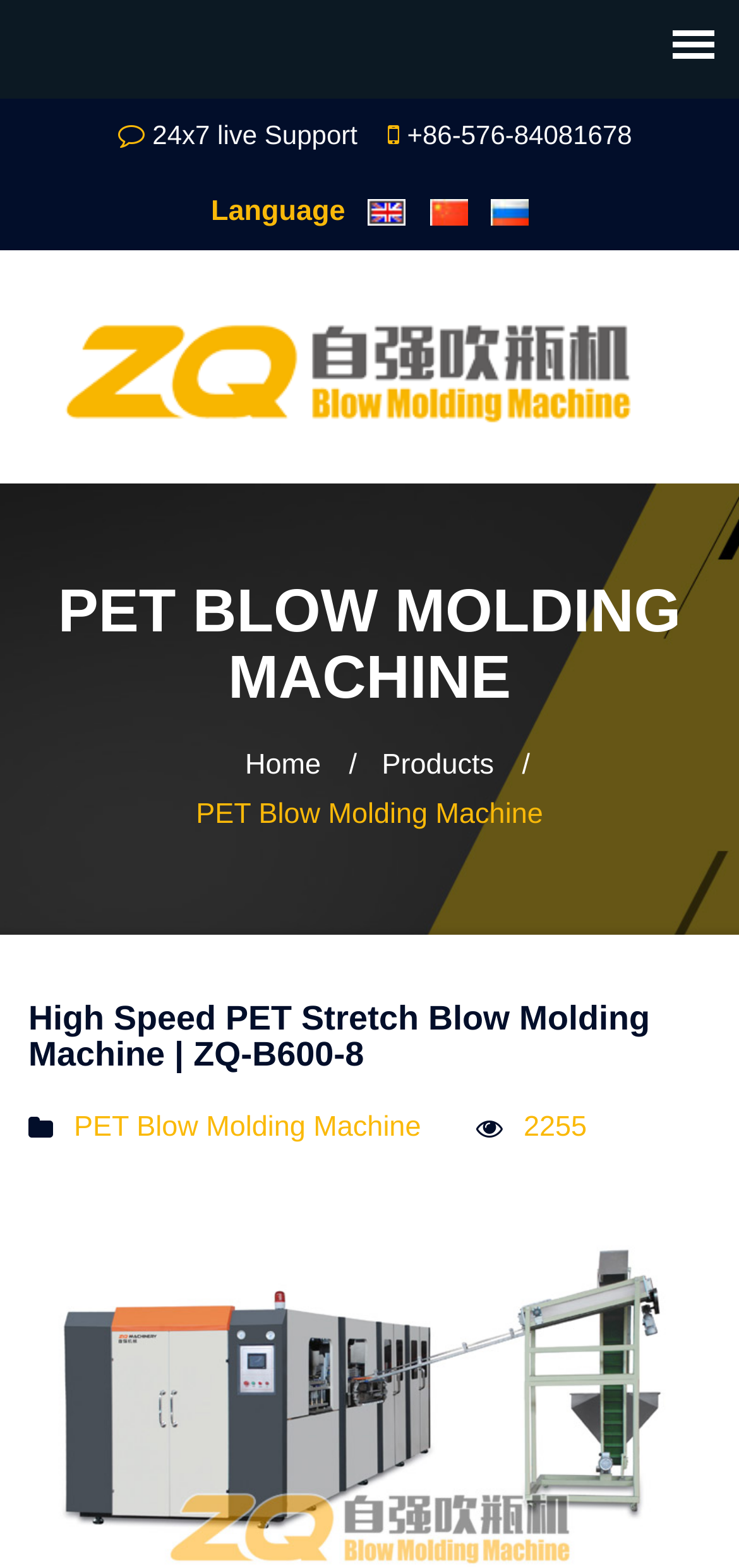What is the name of the company?
Please give a detailed answer to the question using the information shown in the image.

The company name can be found in the link element with the text 'Taizhou Guangdu Plastic Machinery Co., Ltd.' which is located at the top of the webpage, and it also has an associated image with the same name.